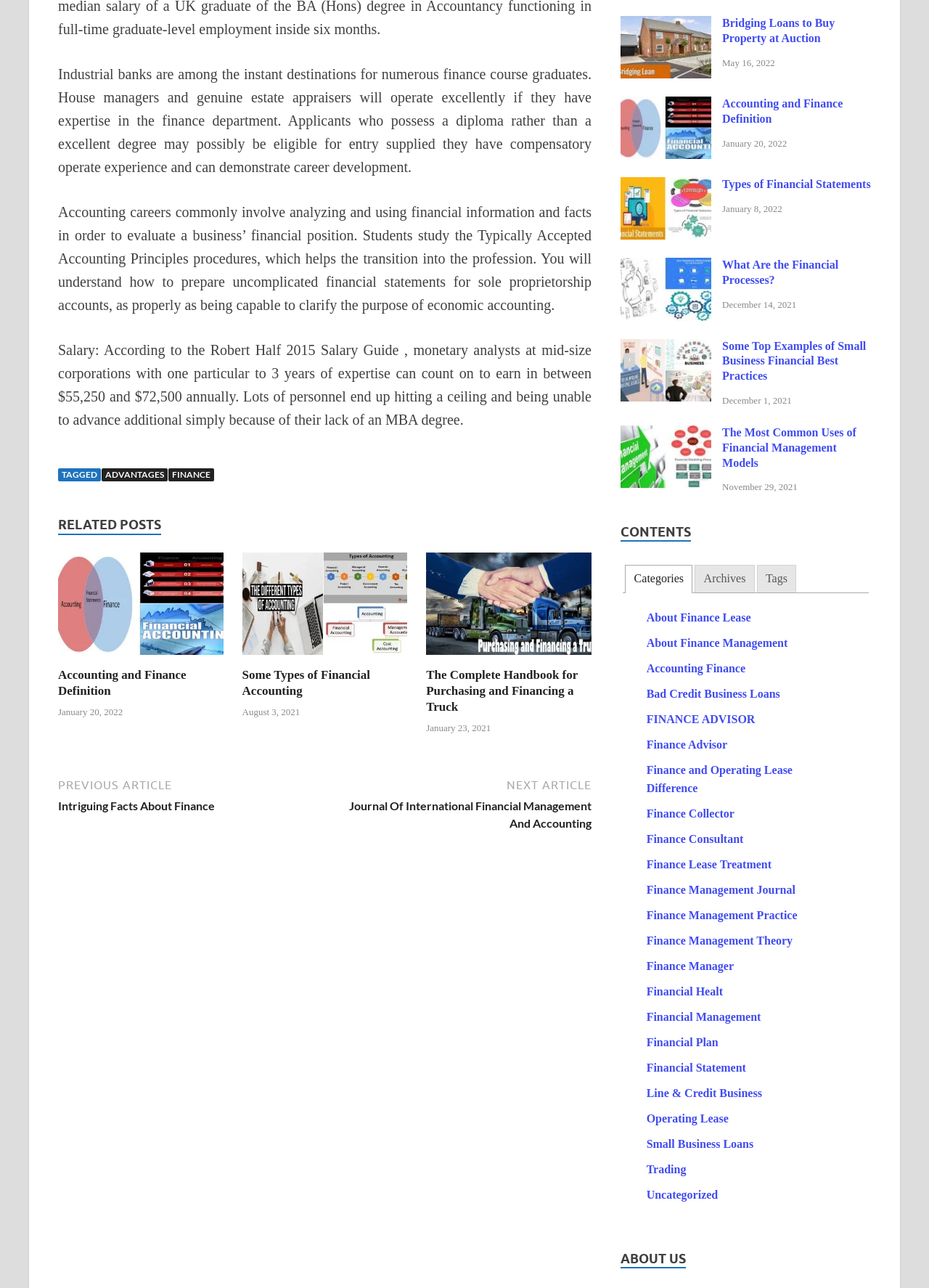Locate the coordinates of the bounding box for the clickable region that fulfills this instruction: "check About Finance Lease".

[0.696, 0.474, 0.808, 0.484]